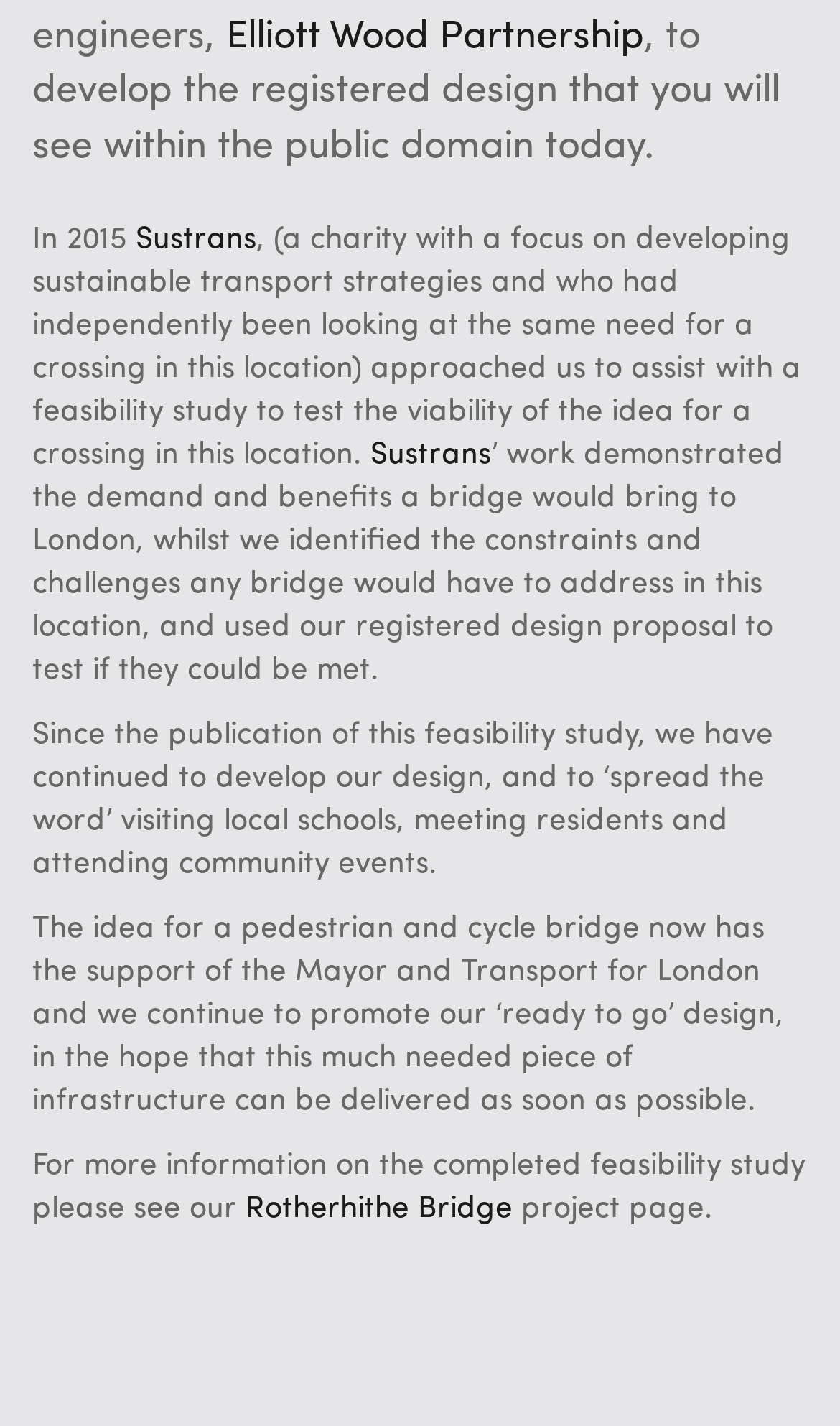Identify the bounding box coordinates for the UI element described by the following text: "Sustrans". Provide the coordinates as four float numbers between 0 and 1, in the format [left, top, right, bottom].

[0.162, 0.149, 0.305, 0.179]